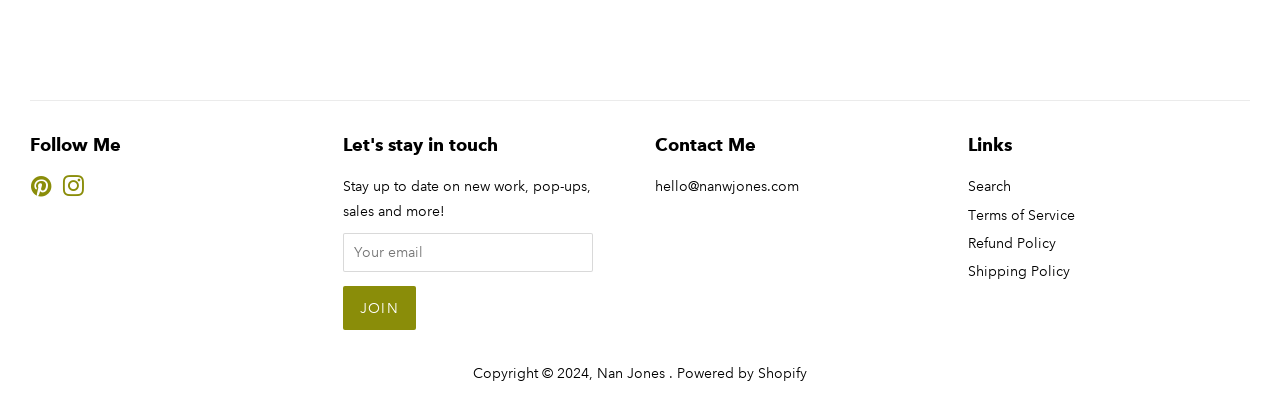Please give the bounding box coordinates of the area that should be clicked to fulfill the following instruction: "Share via Facebook". The coordinates should be in the format of four float numbers from 0 to 1, i.e., [left, top, right, bottom].

None